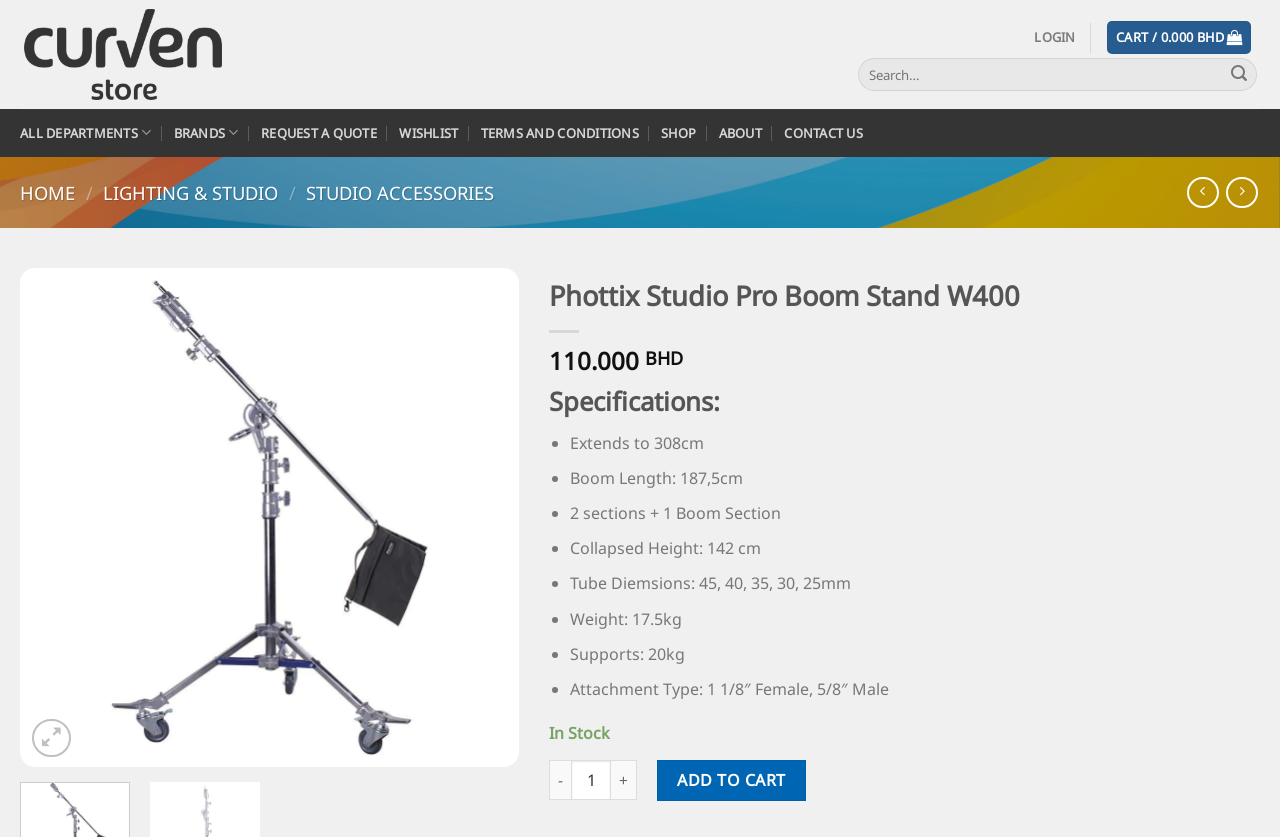Specify the bounding box coordinates of the area to click in order to follow the given instruction: "Search for products."

[0.67, 0.069, 0.984, 0.109]